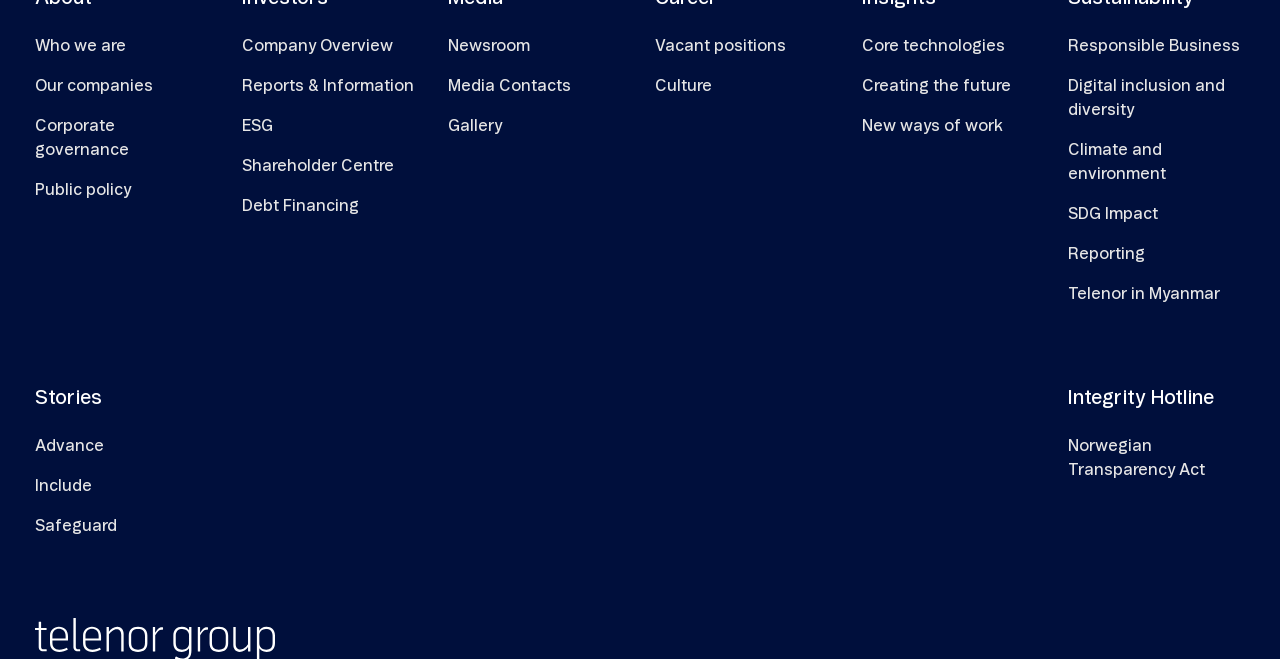What is the first link on the webpage?
Based on the image content, provide your answer in one word or a short phrase.

Who we are